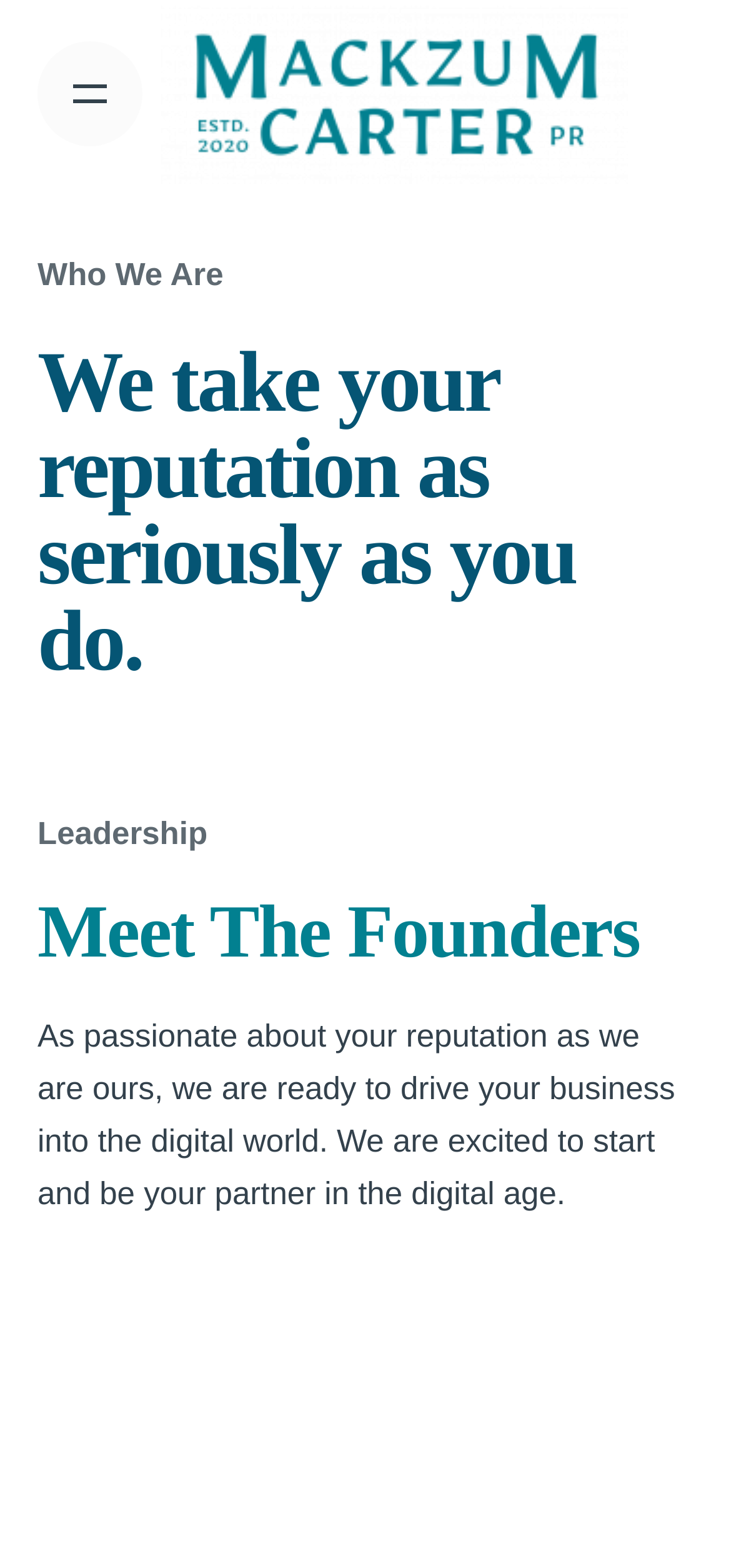What is the company's approach to business?
Based on the screenshot, answer the question with a single word or phrase.

Digital age